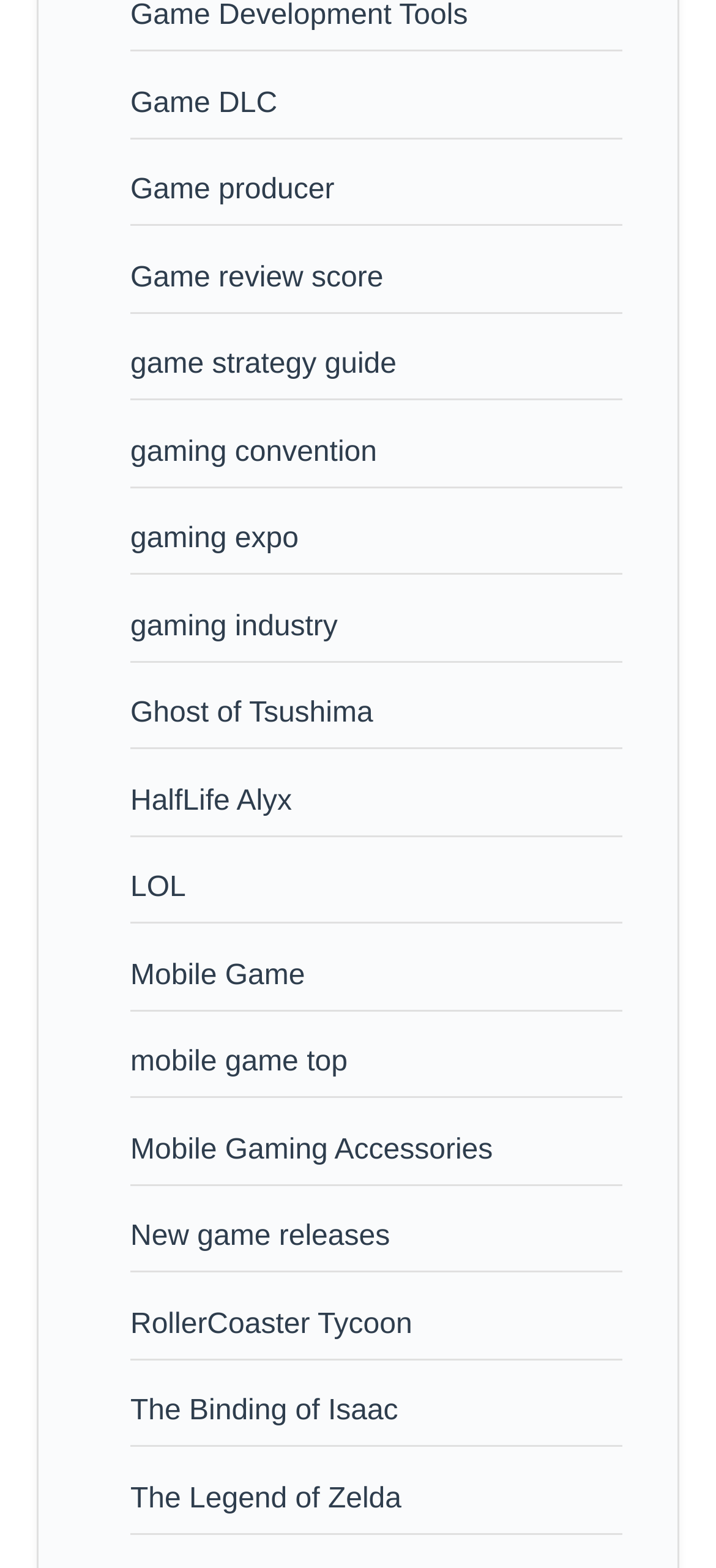Please respond in a single word or phrase: 
What is the first game development tool listed?

Game Development Tools